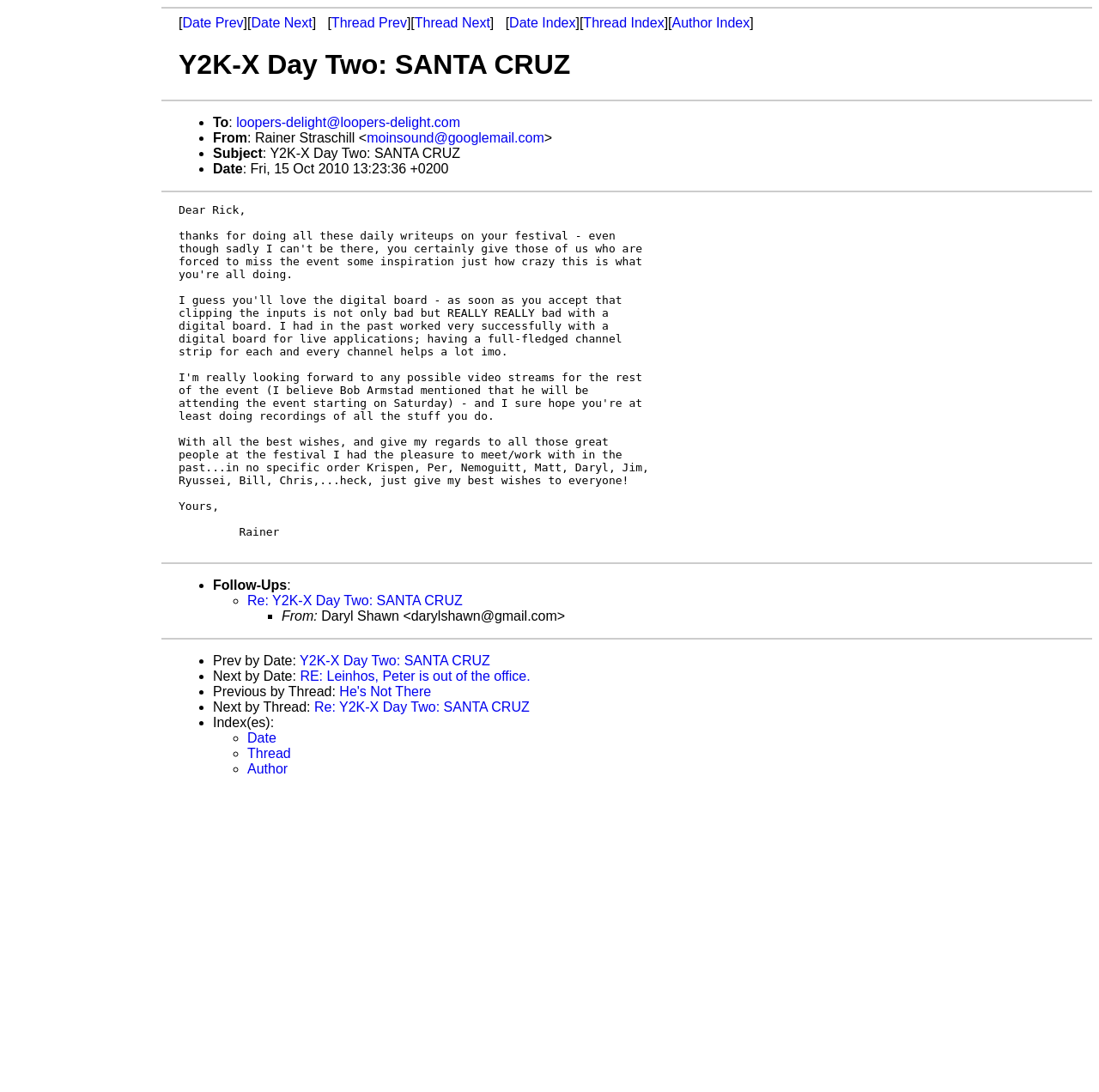Please identify and generate the text content of the webpage's main heading.

Y2K-X Day Two: SANTA CRUZ